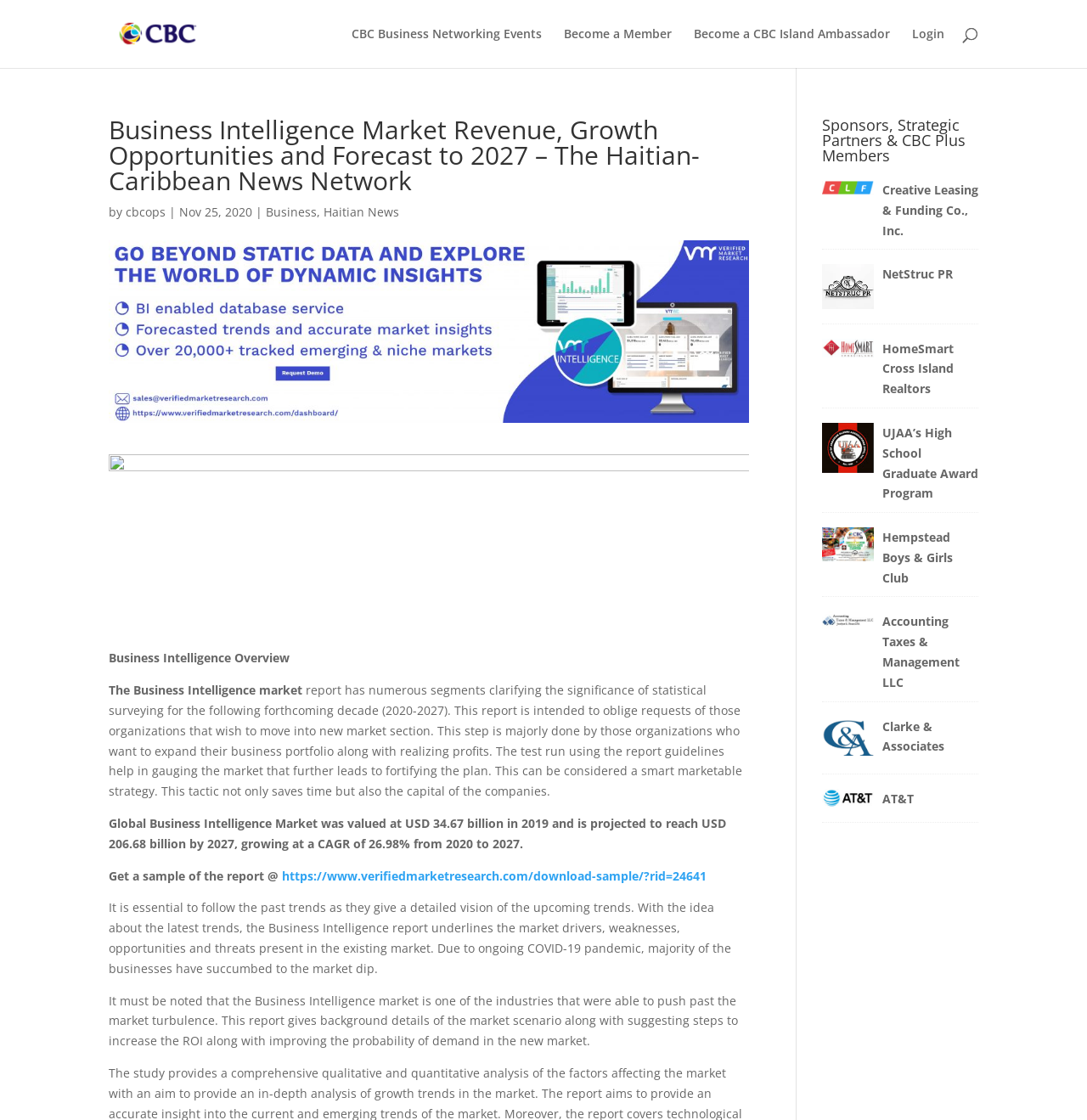Please locate the bounding box coordinates of the element that should be clicked to achieve the given instruction: "Search for something".

[0.1, 0.0, 0.9, 0.001]